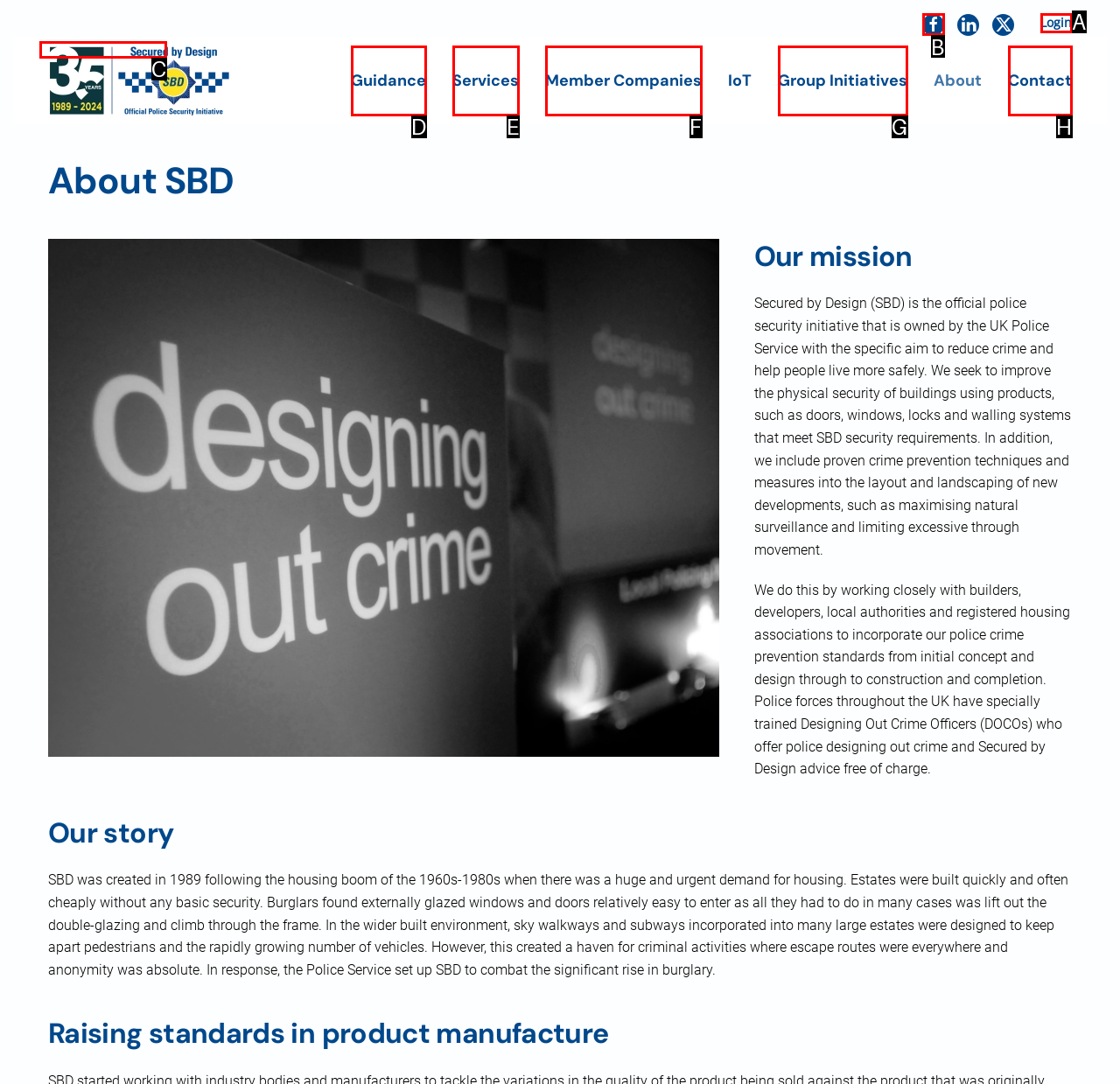Select the letter that aligns with the description: Skip to main content. Answer with the letter of the selected option directly.

C